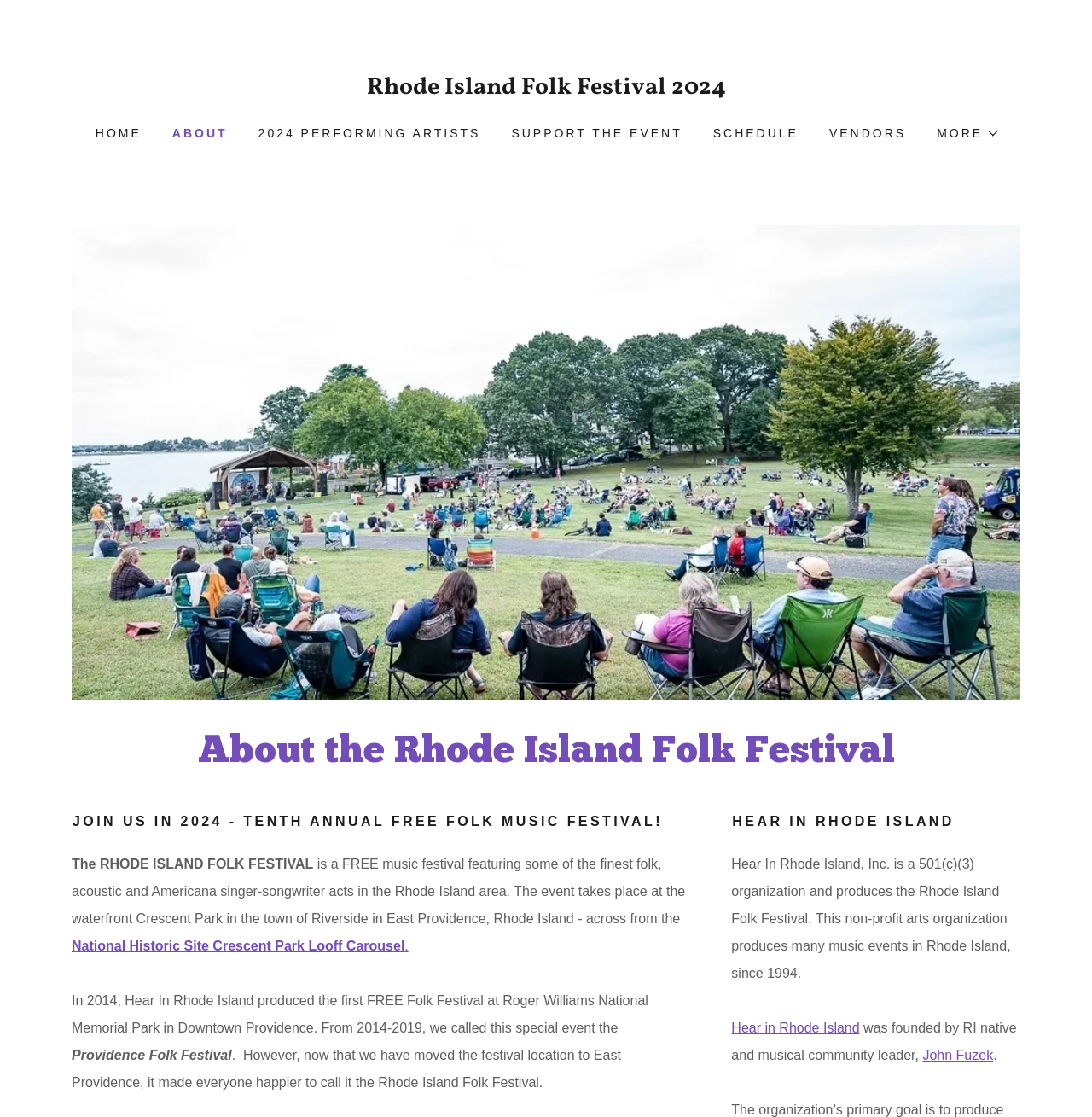Elaborate on the webpage's design and content in a detailed caption.

The webpage is about the Rhode Island Folk Festival, a free music festival featuring local and regional Americana, folk, and acoustic performances. At the top, there is a main navigation menu with links to "HOME", "ABOUT", "2024 PERFORMING ARTISTS", "SUPPORT THE EVENT", "SCHEDULE", "VENDORS", and a "MORE" button with a dropdown menu. 

Below the navigation menu, there is a large image that spans almost the entire width of the page. 

The main content of the page is divided into two sections. On the left side, there is a heading that reads "About the Rhode Island Folk Festival" followed by a paragraph of text that describes the festival as a free event featuring some of the finest folk, acoustic, and Americana singer-songwriter acts in the Rhode Island area. The text also mentions the festival's location at Crescent Park in East Providence, Rhode Island. There is a link to the "National Historic Site Crescent Park Looff Carousel" within the text.

Below this text, there is another paragraph that provides more information about the festival's history, including its origins in 2014 and its relocation to East Providence. 

On the right side of the page, there is a heading that reads "HEAR IN RHODE ISLAND" followed by a paragraph of text that describes Hear In Rhode Island, Inc. as a 501(c)(3) organization that produces the Rhode Island Folk Festival and other music events in Rhode Island. There is a link to "Hear in Rhode Island" within the text, as well as a mention of the organization's founder, John Fuzek.